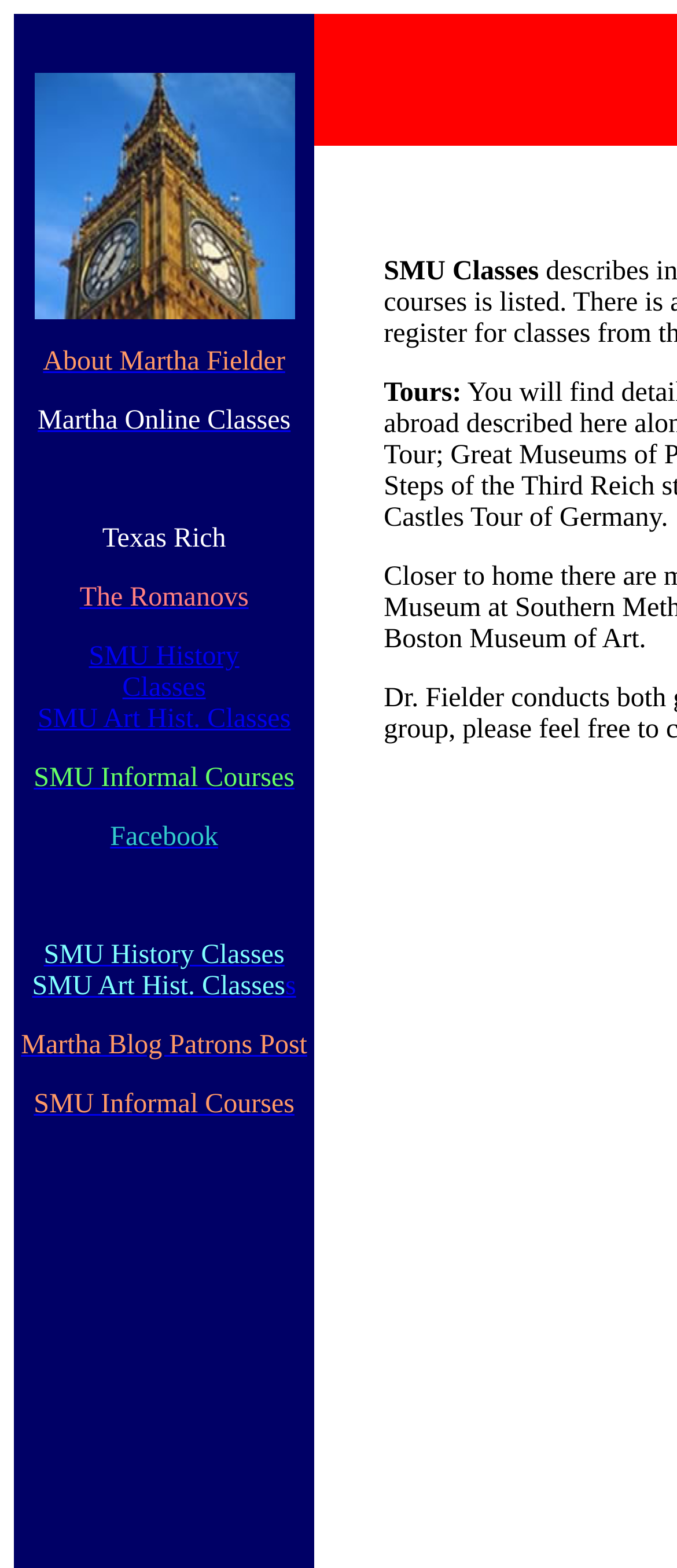Locate the UI element described as follows: "SMU Informal Courses". Return the bounding box coordinates as four float numbers between 0 and 1 in the order [left, top, right, bottom].

[0.05, 0.695, 0.435, 0.714]